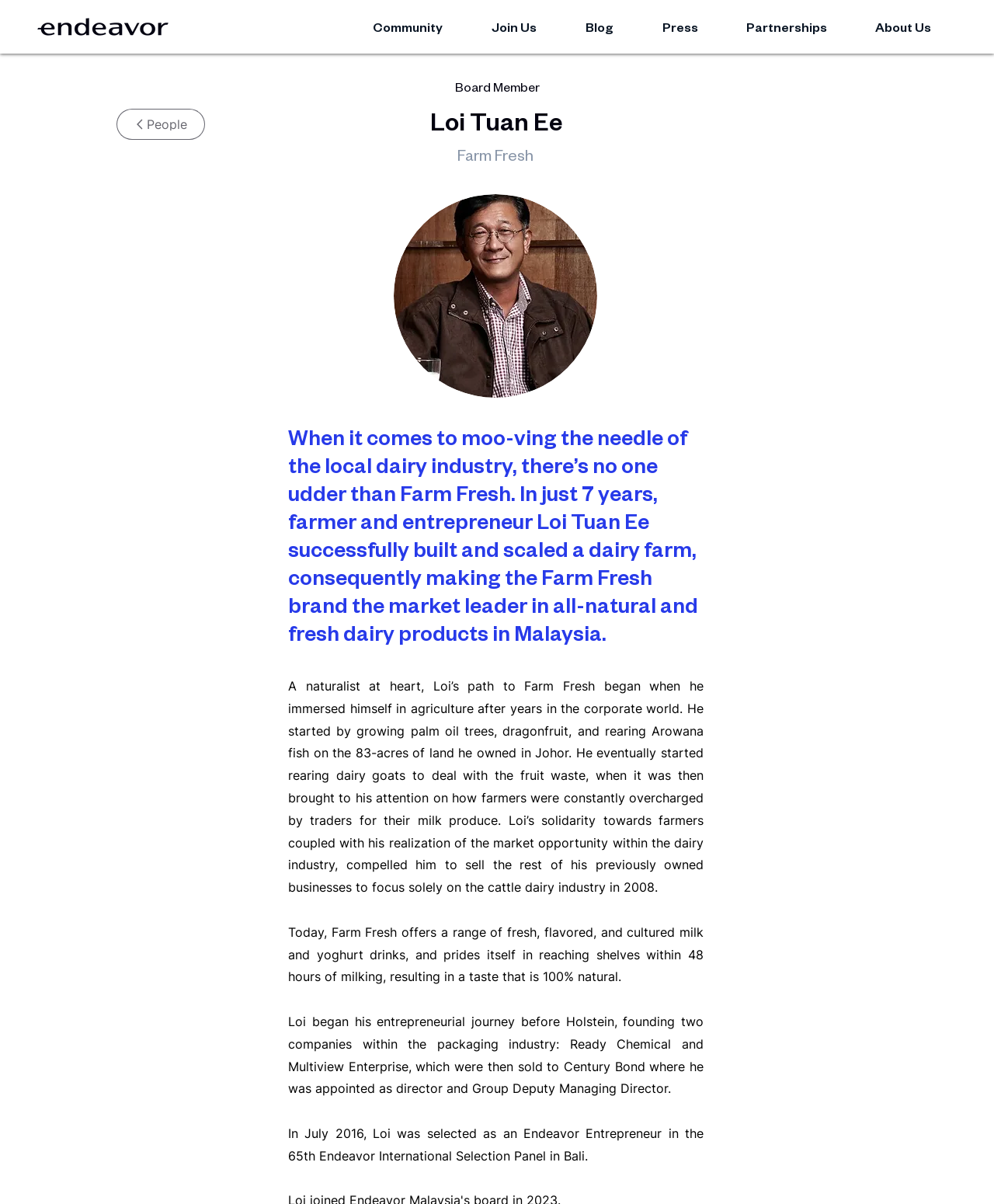What is the name of the company founded by Loi Tuan Ee?
Please answer the question with a single word or phrase, referencing the image.

Farm Fresh